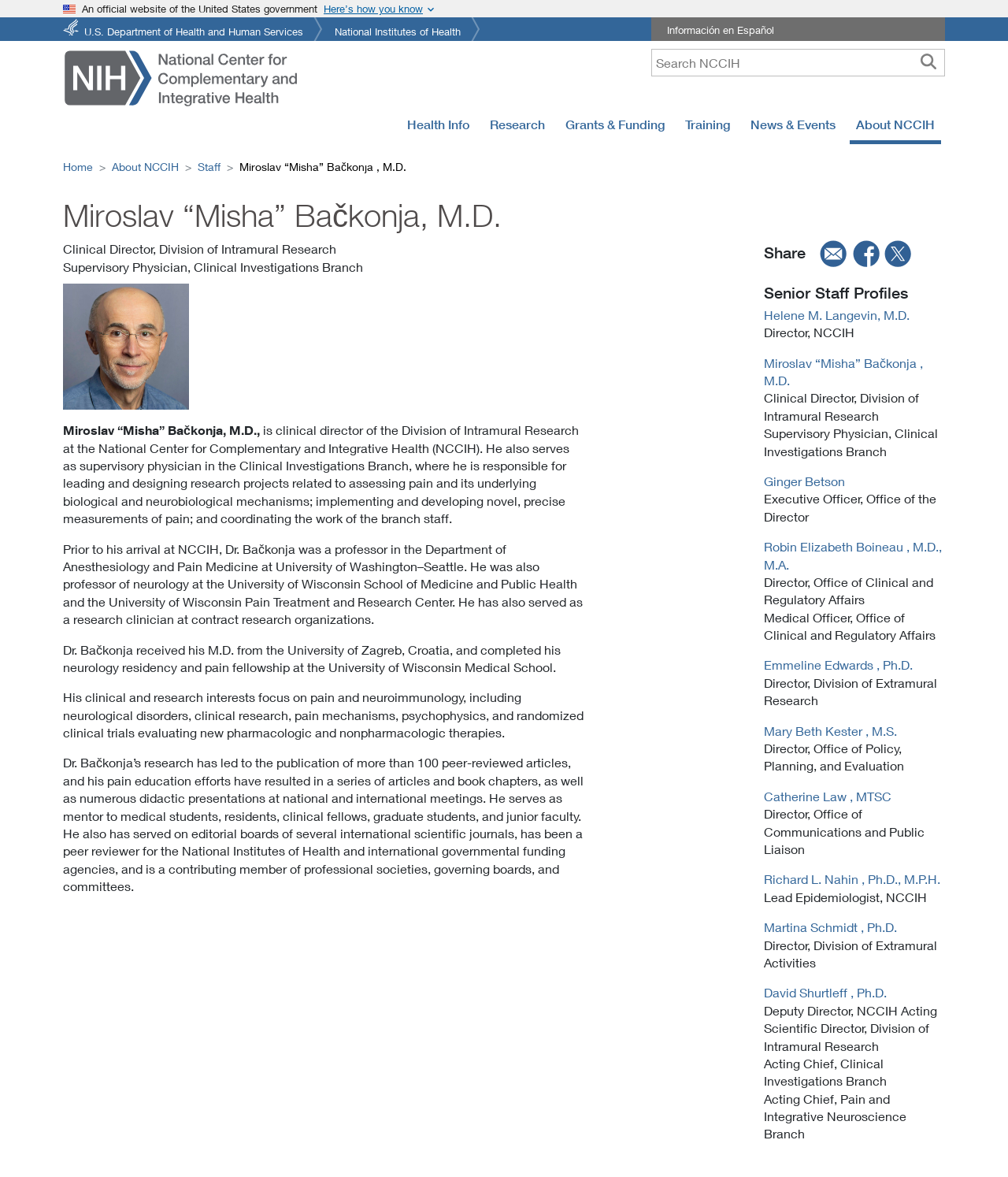Find the bounding box coordinates of the element to click in order to complete this instruction: "Explore solar pump products". The bounding box coordinates must be four float numbers between 0 and 1, denoted as [left, top, right, bottom].

None